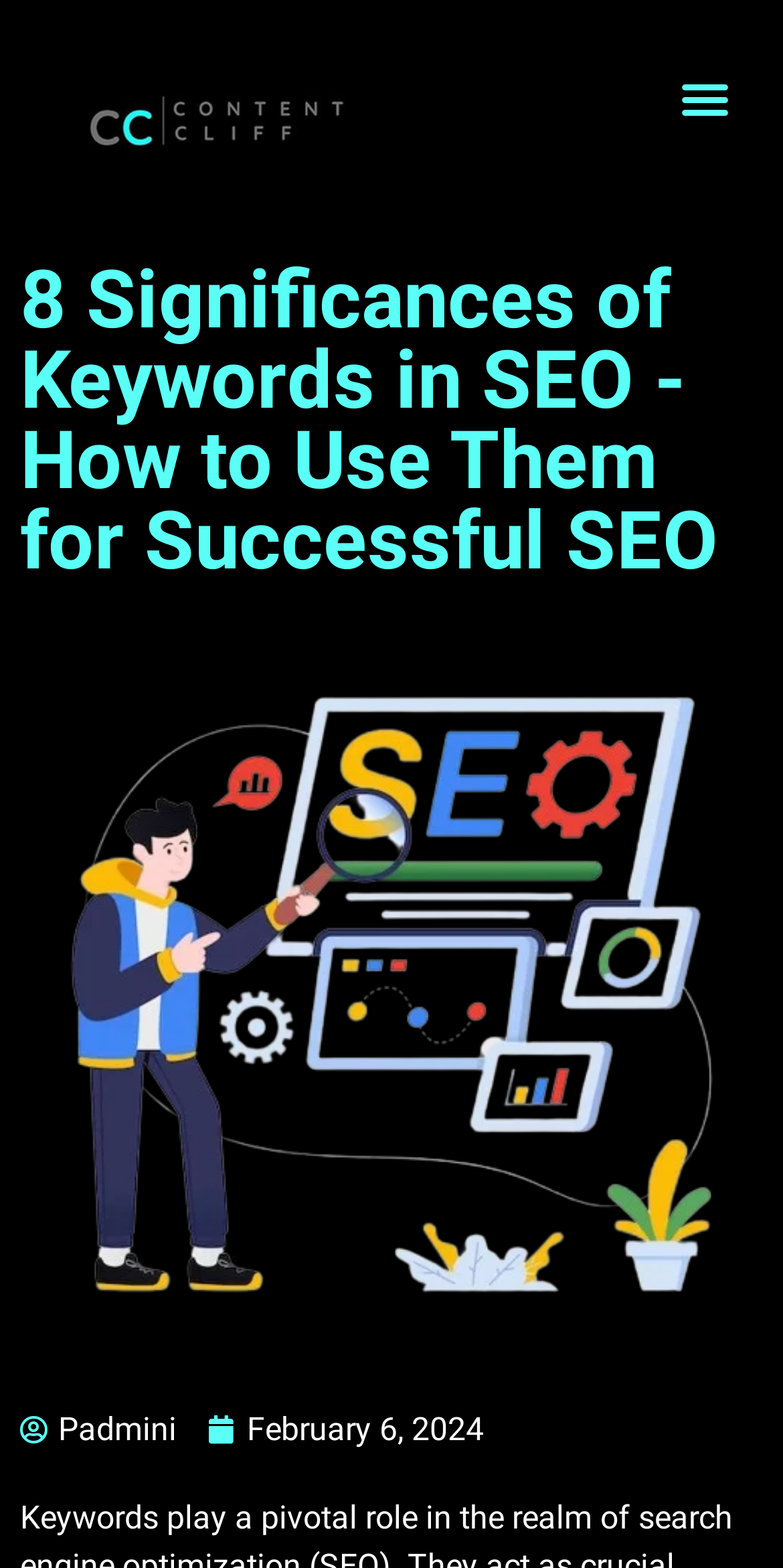Answer succinctly with a single word or phrase:
What is the date of the article?

February 6, 2024